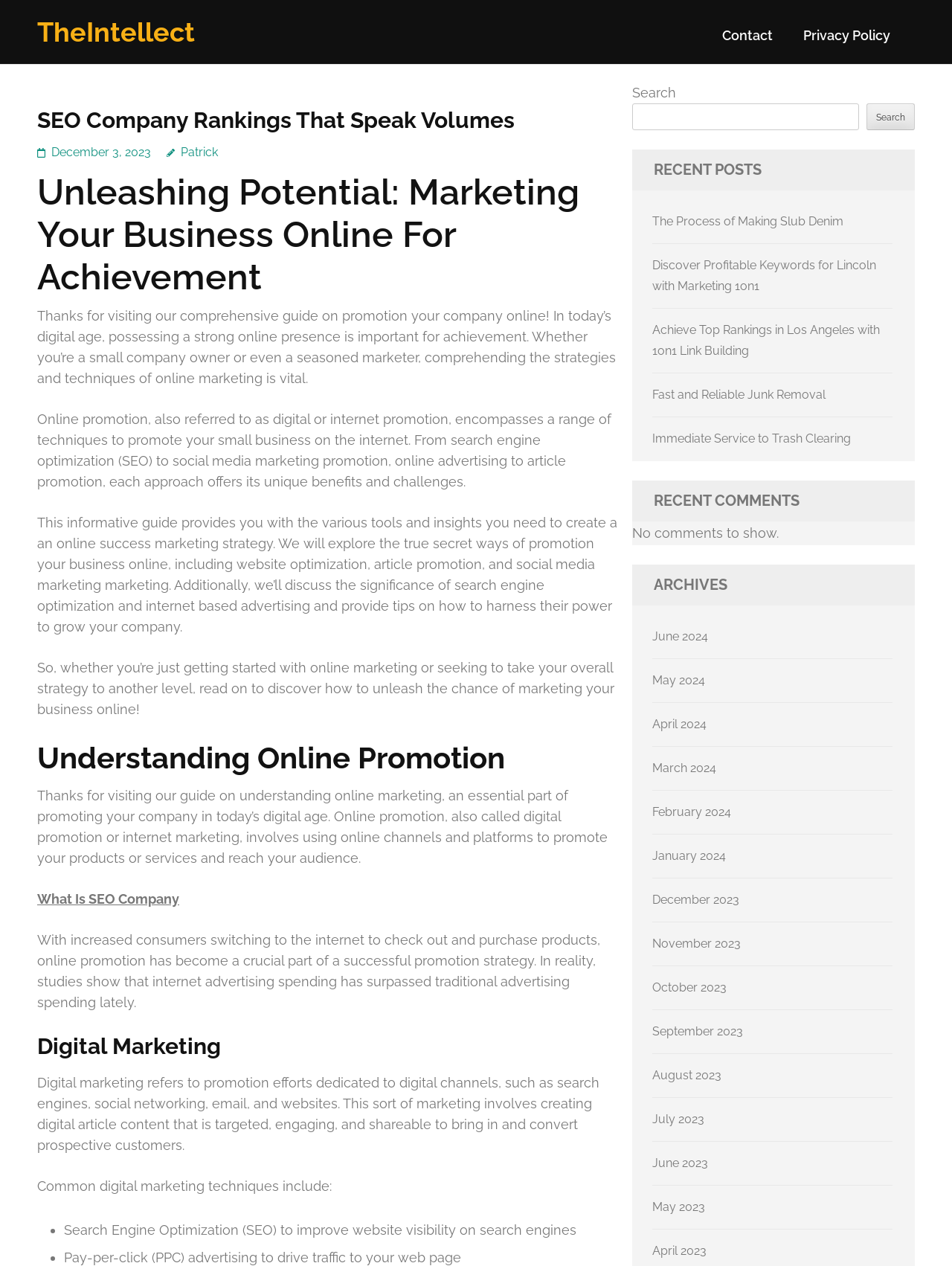Identify and provide the main heading of the webpage.

SEO Company Rankings That Speak Volumes